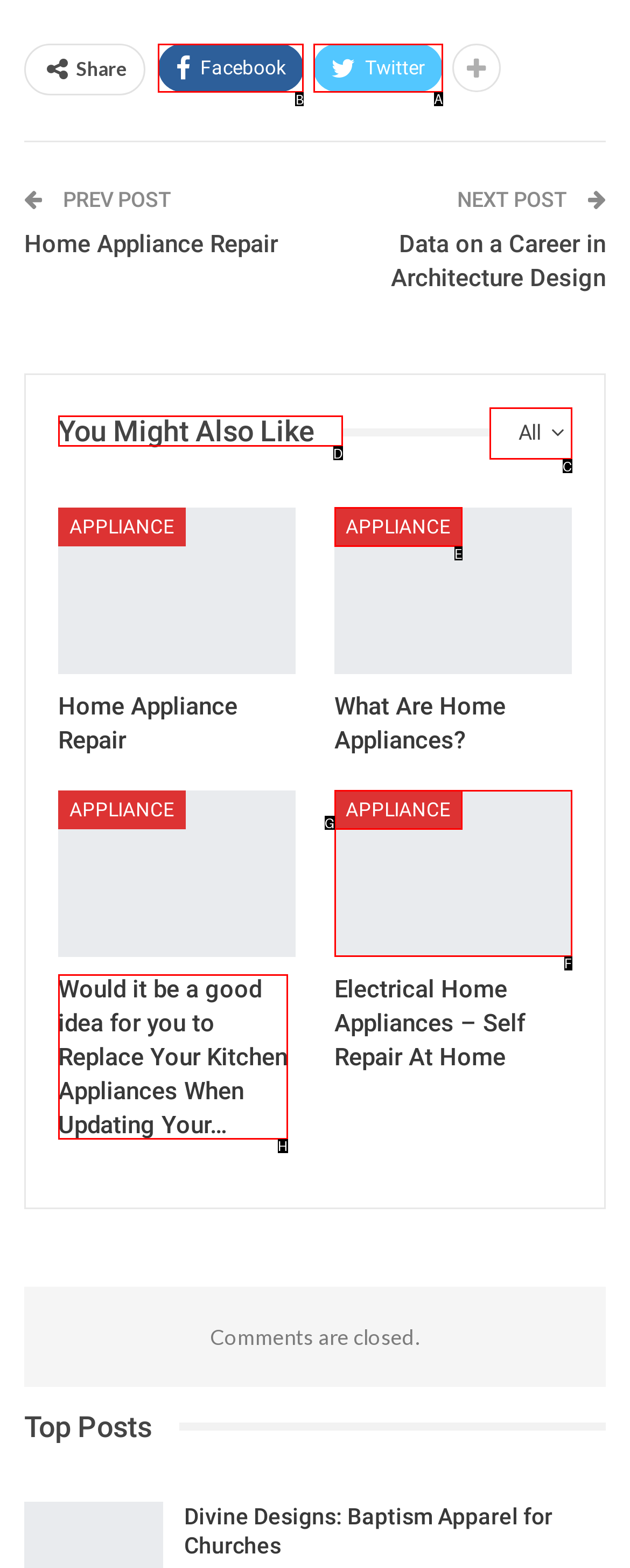Which UI element should you click on to achieve the following task: Share on Facebook? Provide the letter of the correct option.

B